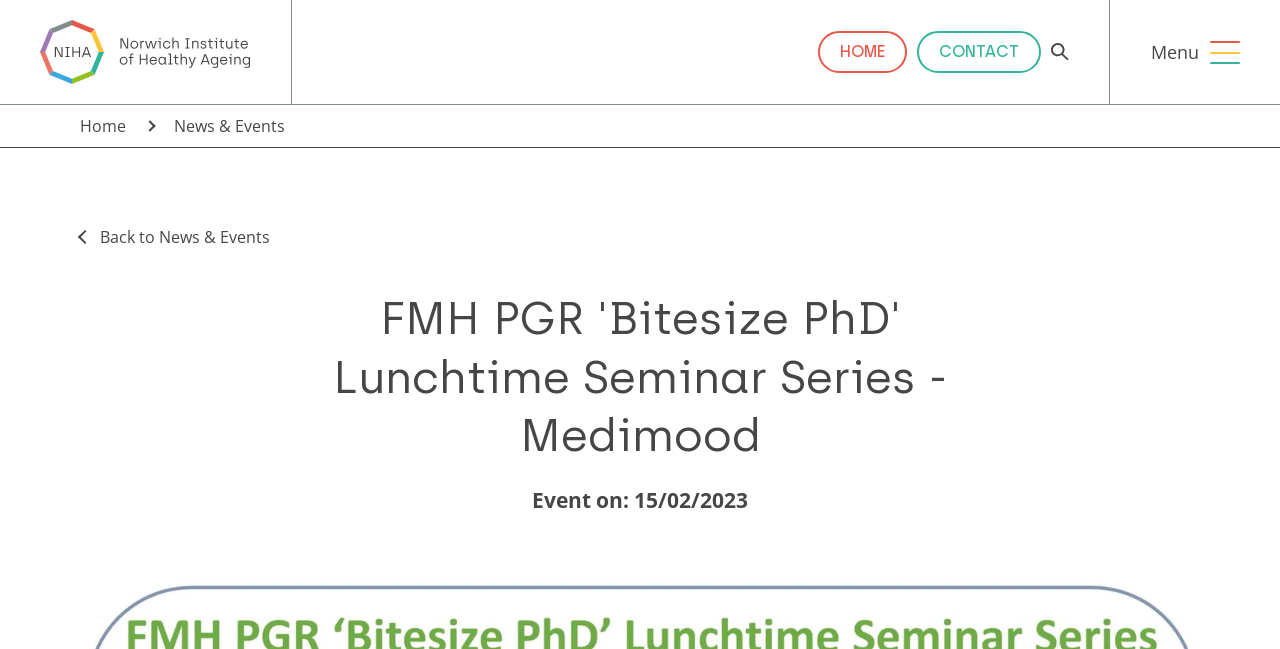Please find the bounding box coordinates of the clickable region needed to complete the following instruction: "View the event details". The bounding box coordinates must consist of four float numbers between 0 and 1, i.e., [left, top, right, bottom].

[0.208, 0.445, 0.792, 0.717]